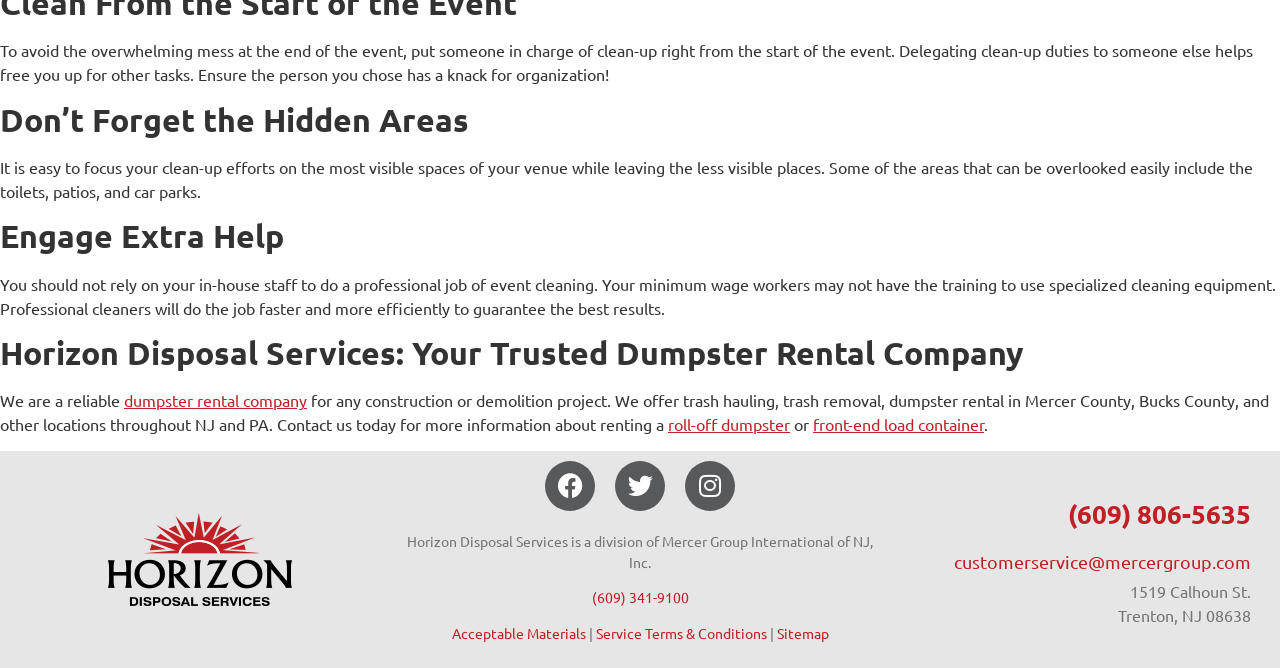Please determine the bounding box coordinates for the element with the description: "Book Lists 2024/25".

None